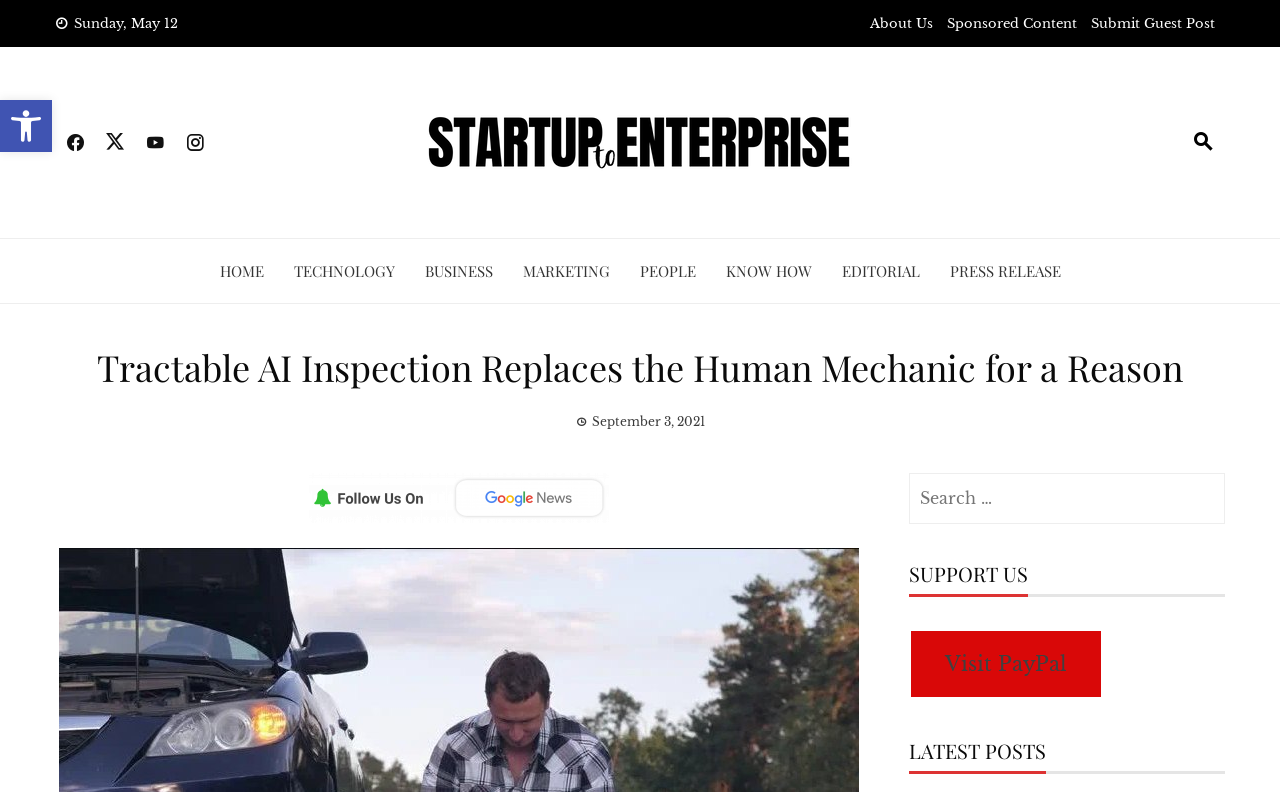Locate the bounding box coordinates of the element I should click to achieve the following instruction: "Click on the 'HIP HOP' link".

None